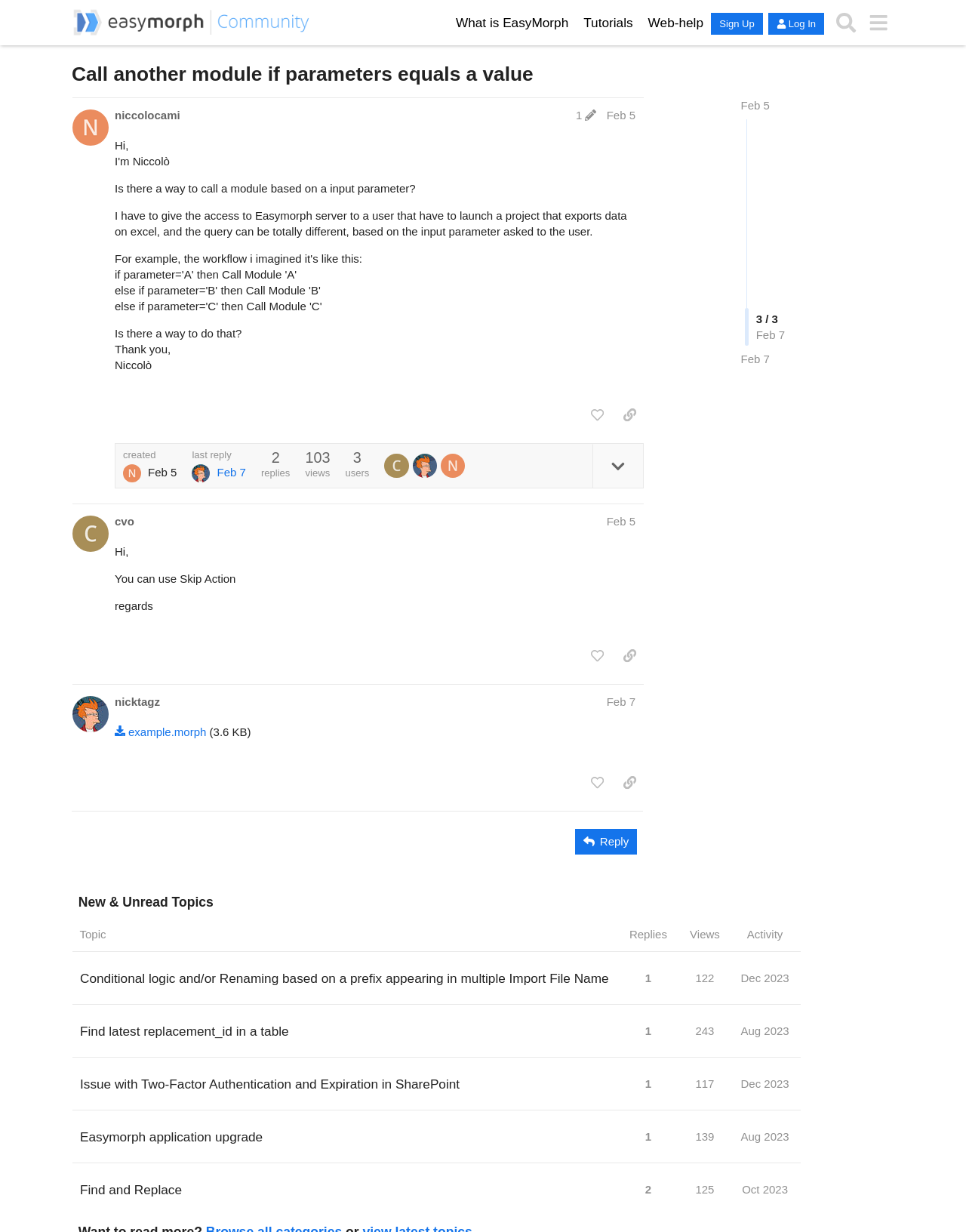Utilize the information from the image to answer the question in detail:
What is the username of the user who created the first post?

The username of the user who created the first post can be found in the region labeled as 'post #1', where it is written as 'niccolocami post edit history Feb 5'.